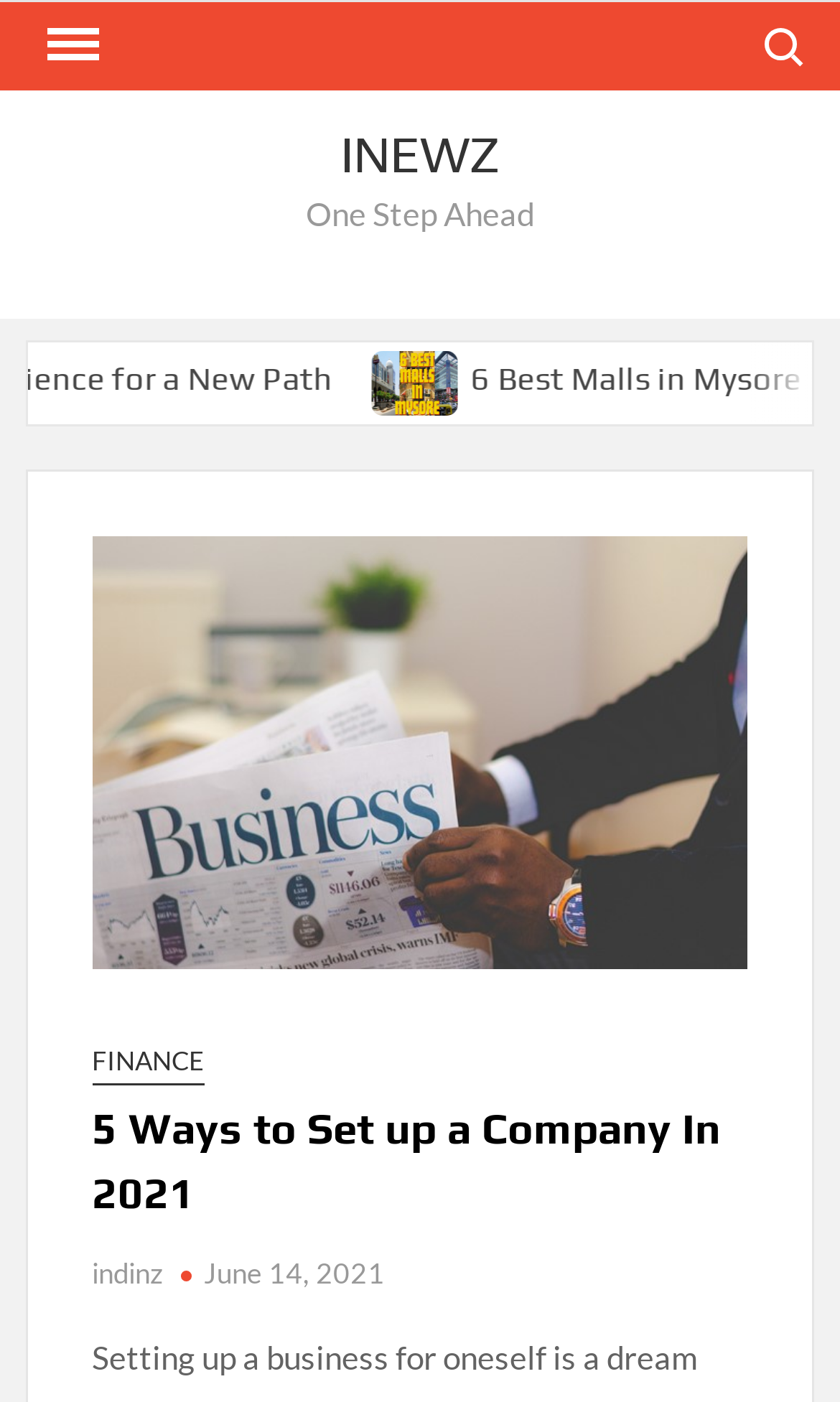What is the tagline of the website?
Provide an in-depth answer to the question, covering all aspects.

I determined the answer by analyzing the StaticText element with the text 'One Step Ahead' which is likely to be the website's tagline.